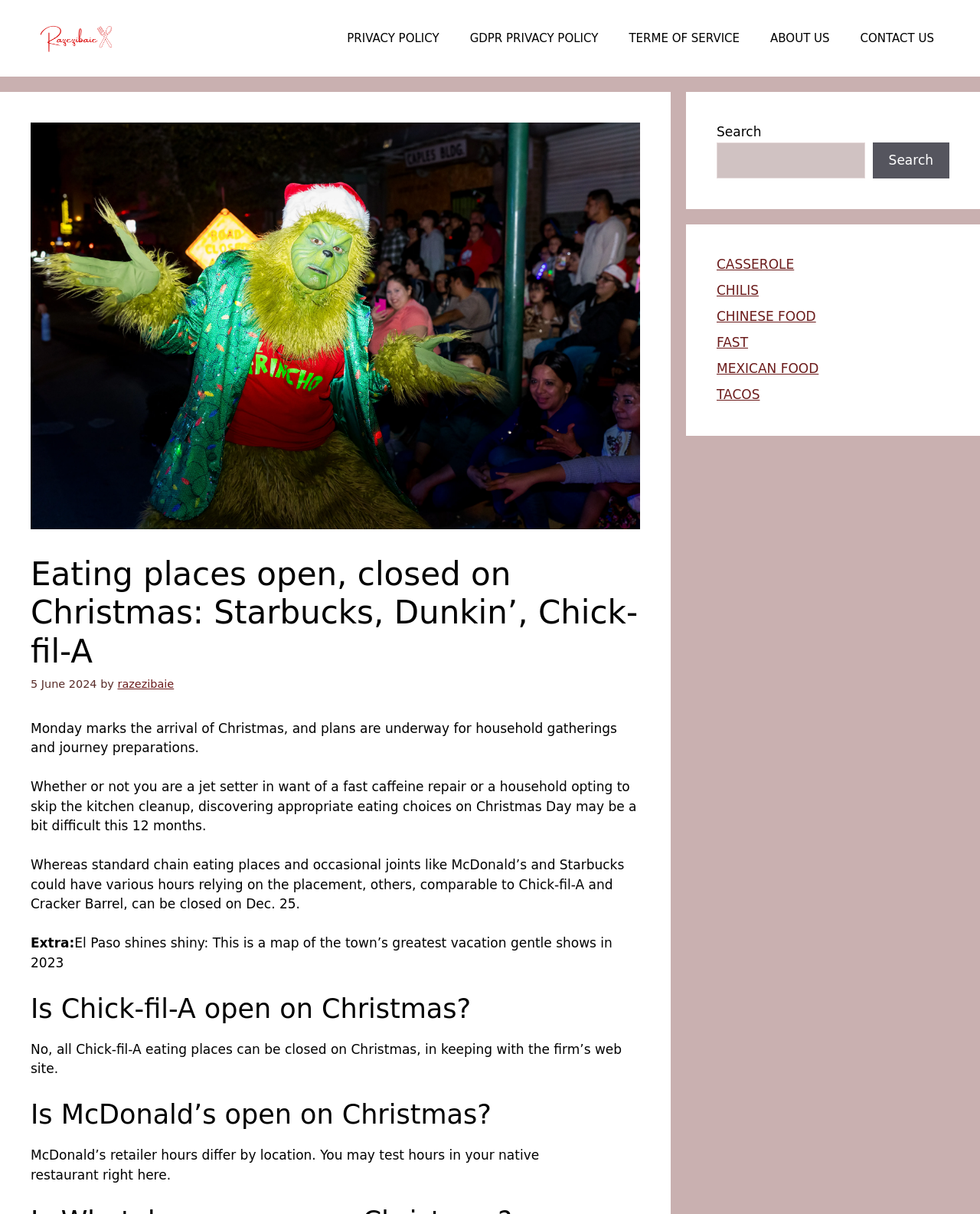Write a detailed summary of the webpage, including text, images, and layout.

The webpage appears to be a news article or blog post discussing the operating hours of various restaurants and eateries on Christmas Day. At the top of the page, there is a banner with the site's name and a navigation menu with links to privacy policy, terms of service, about us, and contact us. Below the navigation menu, there is a large image with the title "Eating places open, closed on Christmas: Starbucks, Dunkin’, Chick-fil-A" and a header with the same title.

The main content of the article is divided into several sections. The first section discusses the challenges of finding open restaurants on Christmas Day, with a brief introduction to the topic. The second section provides information on the operating hours of specific restaurants, including Chick-fil-A, McDonald's, and others.

There are several headings and subheadings throughout the article, including "Is Chick-fil-A open on Christmas?" and "Is McDonald’s open on Christmas?", which provide answers to these questions. The article also includes a brief mention of a related article, "El Paso shines bright: This is a map of the city’s best holiday light shows in 2023".

On the right side of the page, there are two complementary sections with links to related topics, such as casserole, Chilis, Chinese food, fast food, Mexican food, and tacos. At the bottom of the page, there is a search bar with a search button.

Overall, the webpage appears to be a informative article providing useful information to readers about the operating hours of various restaurants on Christmas Day.